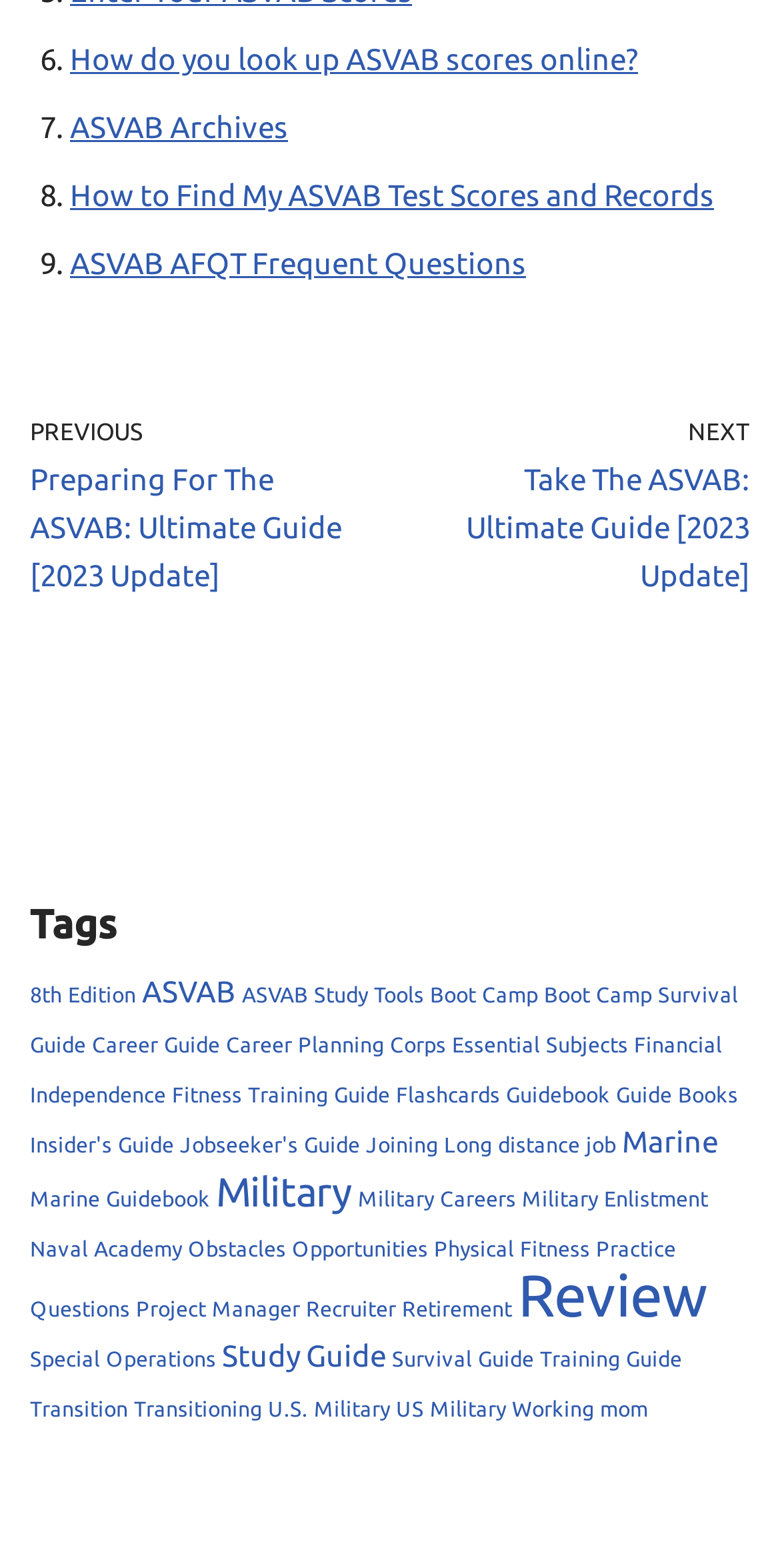What type of content is categorized under 'Boot Camp Survival Guide'?
Based on the visual information, provide a detailed and comprehensive answer.

Based on the link 'Boot Camp Survival Guide', it appears that this category is related to military training and preparation, providing resources and information for individuals preparing for boot camp.